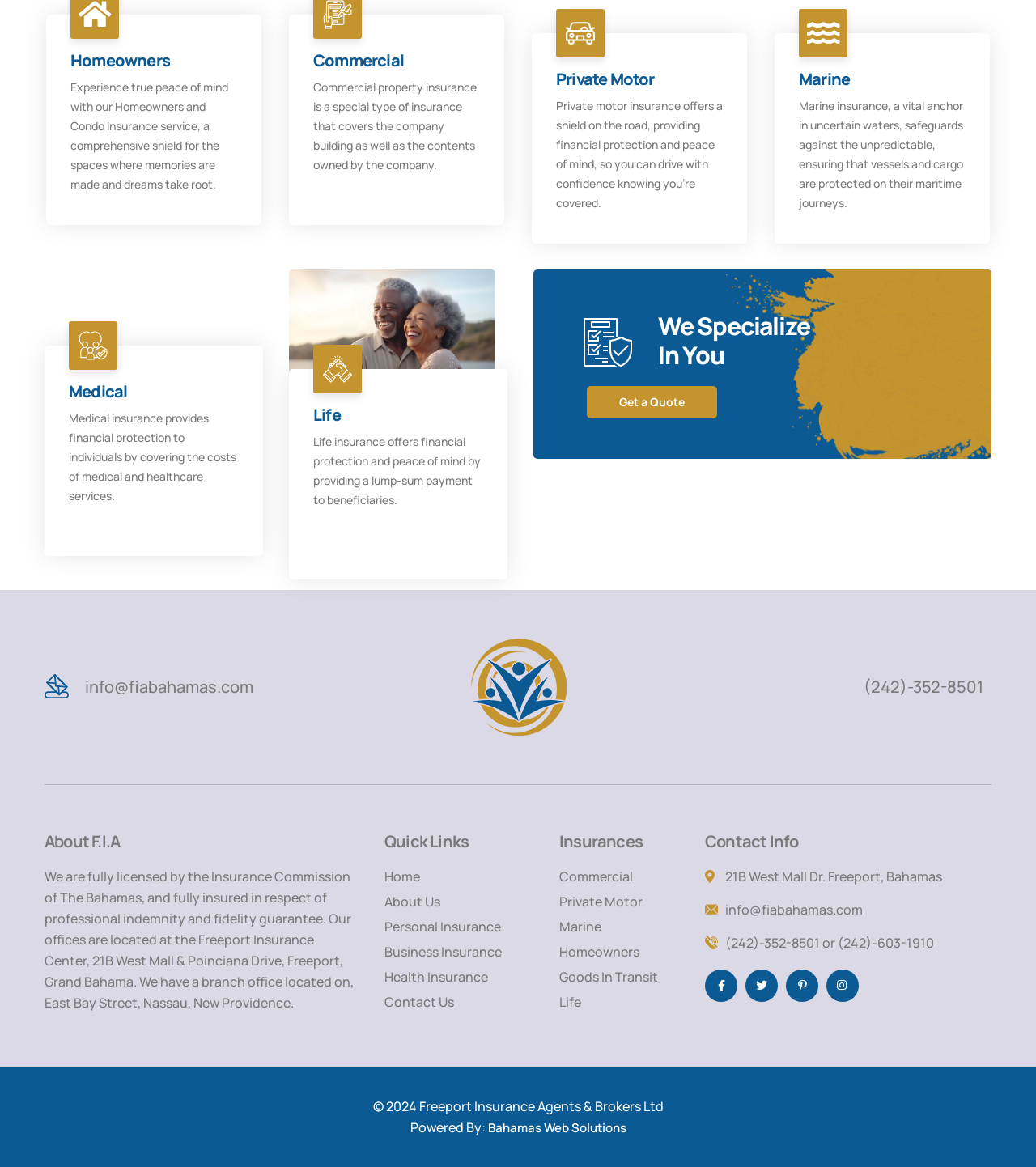Identify the bounding box coordinates for the UI element described as: "Private Motor".

[0.54, 0.764, 0.657, 0.782]